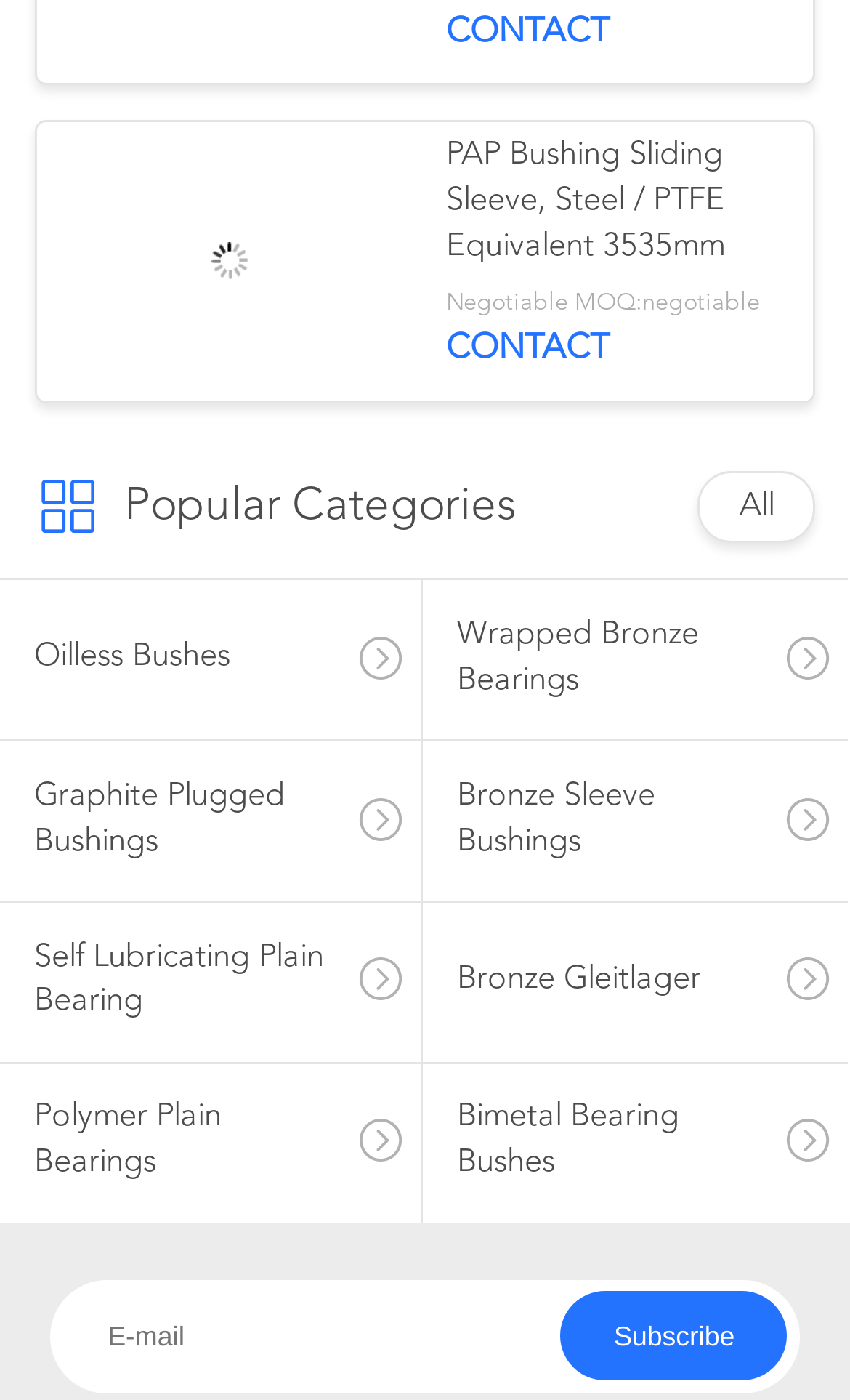Please provide a one-word or phrase answer to the question: 
How many categories are listed?

7